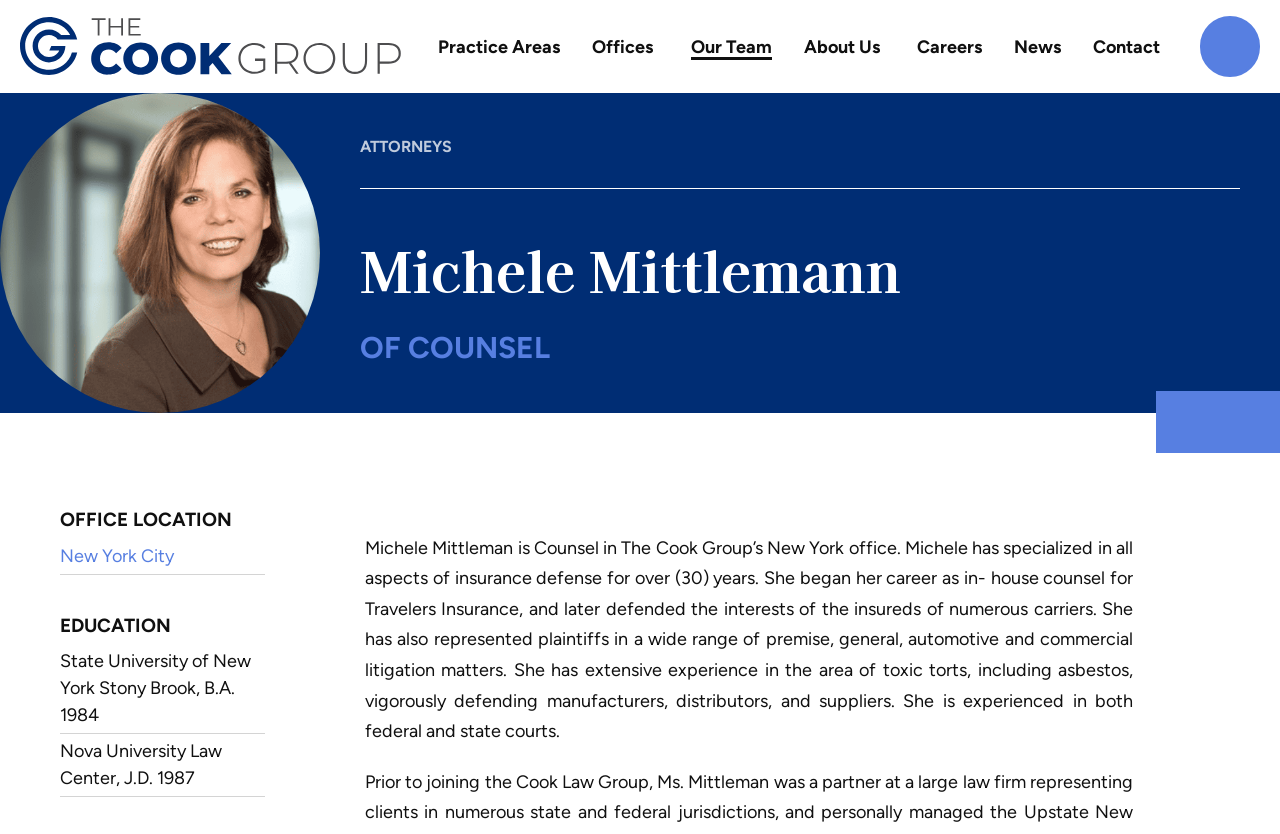Bounding box coordinates are to be given in the format (top-left x, top-left y, bottom-right x, bottom-right y). All values must be floating point numbers between 0 and 1. Provide the bounding box coordinate for the UI element described as: Our Vision

[0.628, 0.247, 0.725, 0.299]